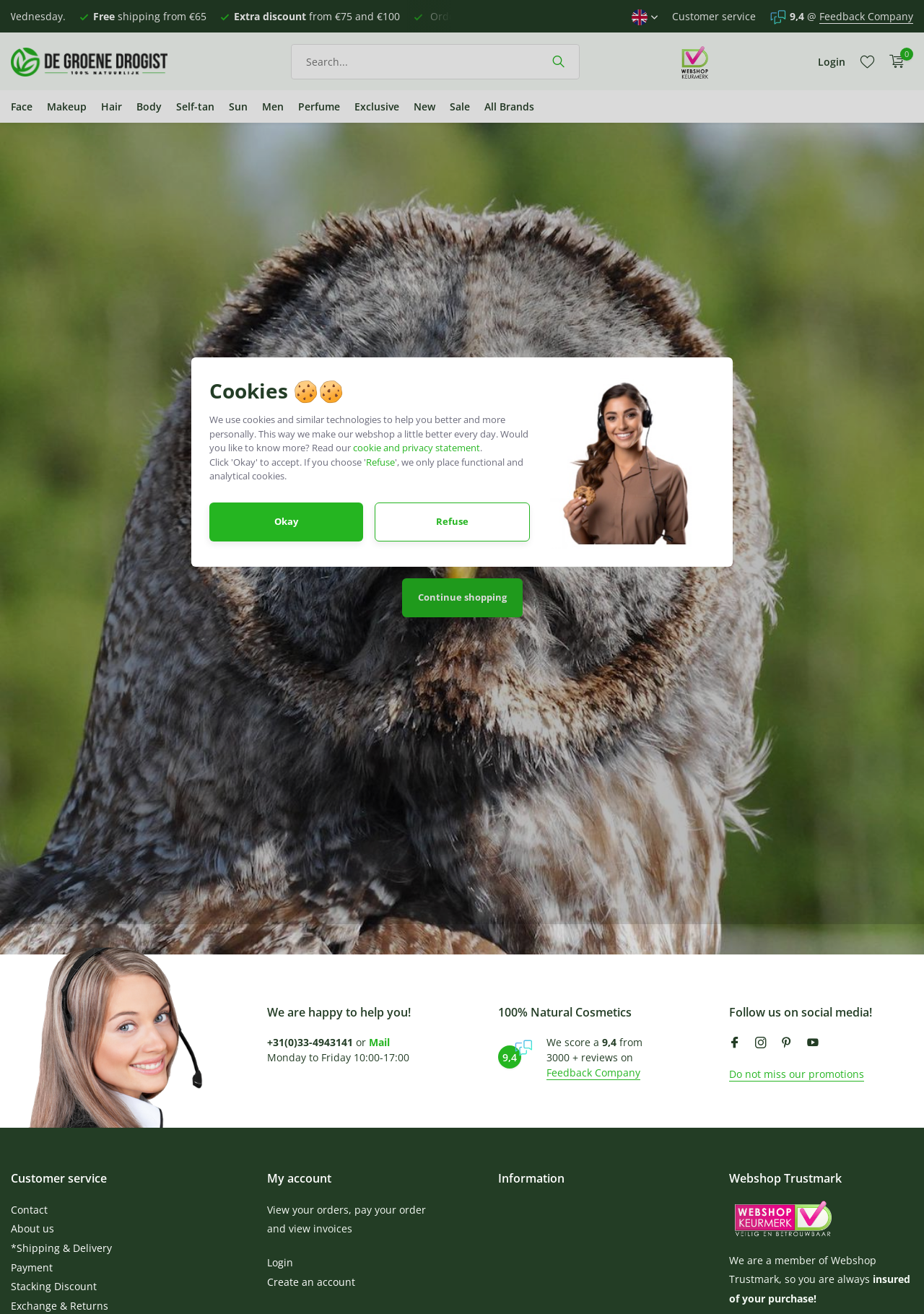Find the bounding box coordinates of the clickable area required to complete the following action: "Create an account".

[0.839, 0.148, 0.937, 0.159]